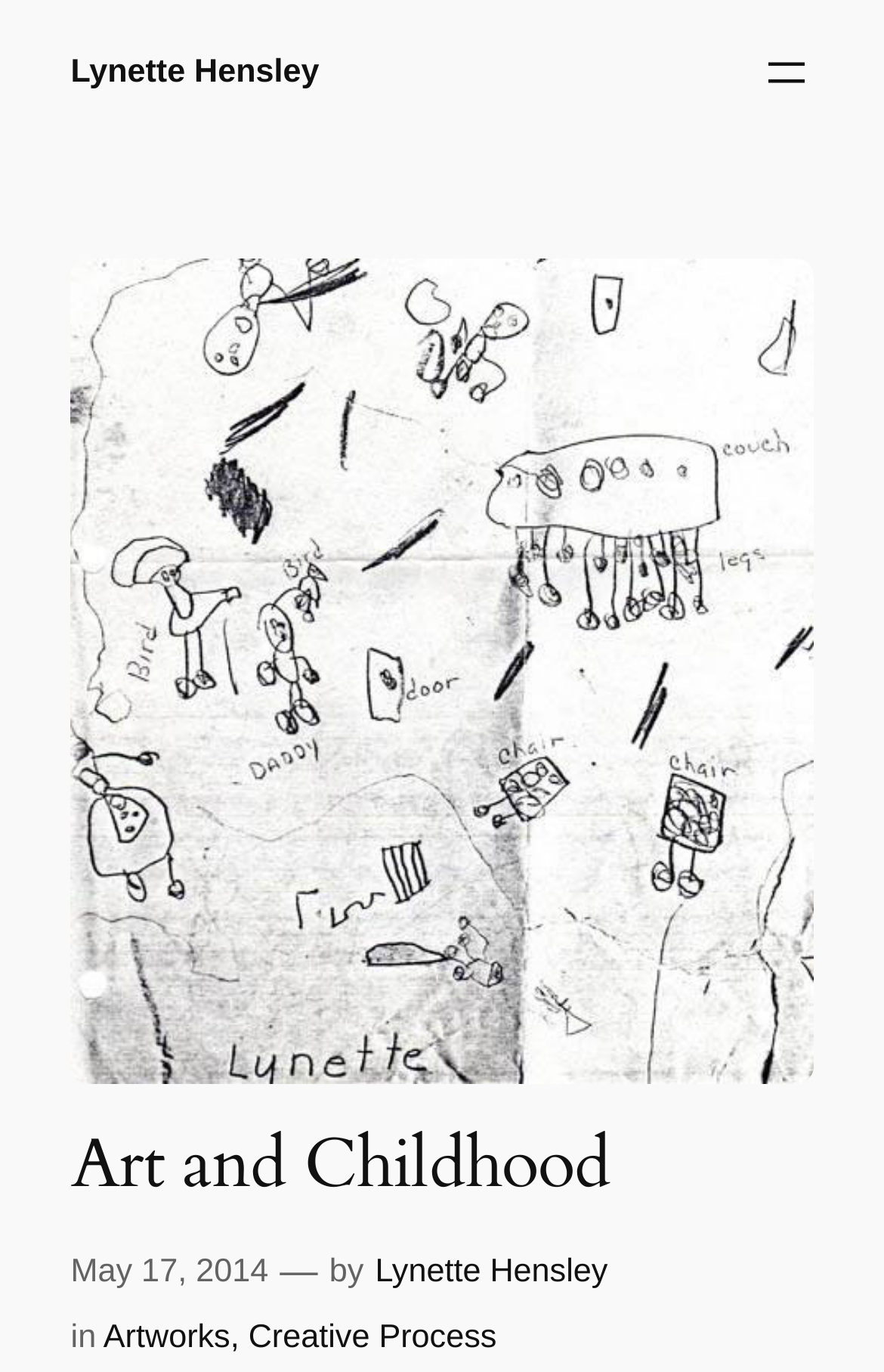What is the date of the article?
Use the information from the screenshot to give a comprehensive response to the question.

The date of the article can be found in the link 'May 17, 2014' which is located at the bottom of the webpage, next to the author's name.